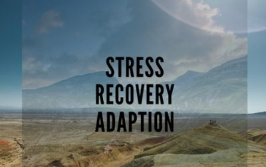What is the environment depicted in the image?
Please give a detailed answer to the question using the information shown in the image.

The image features a captivating landscape, showcasing vast, open terrains with a mountainous background under a bright sky, which creates a natural and serene environment.